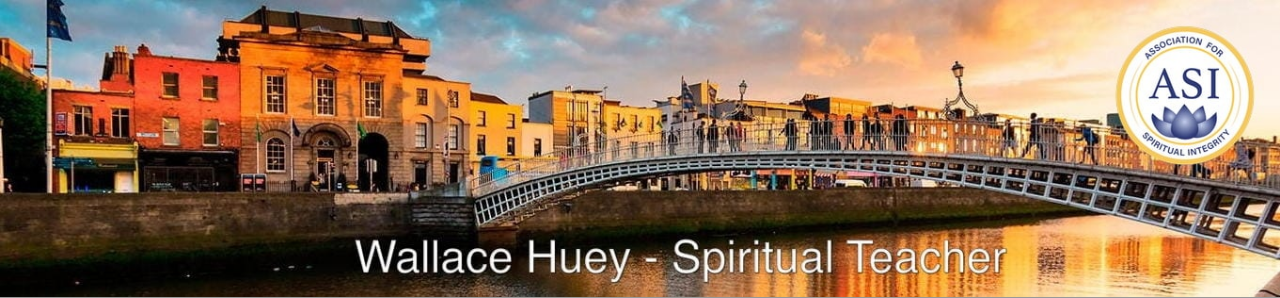Explain in detail what you see in the image.

The image features a picturesque view of the iconic Ha'penny Bridge in Dublin, elegantly illuminated during sunset. On the left, historic buildings showcase a blend of vibrant colors that reflect the warm evening light, while the flowing river beneath the bridge adds a serene touch to the scene. Prominently displayed in the foreground is the name "Wallace Huey - Spiritual Teacher," highlighting the connection to Wallace Huey, along with the emblem of the Association for Spiritual Integrity in the top right corner. This visual representation captures both the beauty of Dublin and its association with spiritual guidance and insight.